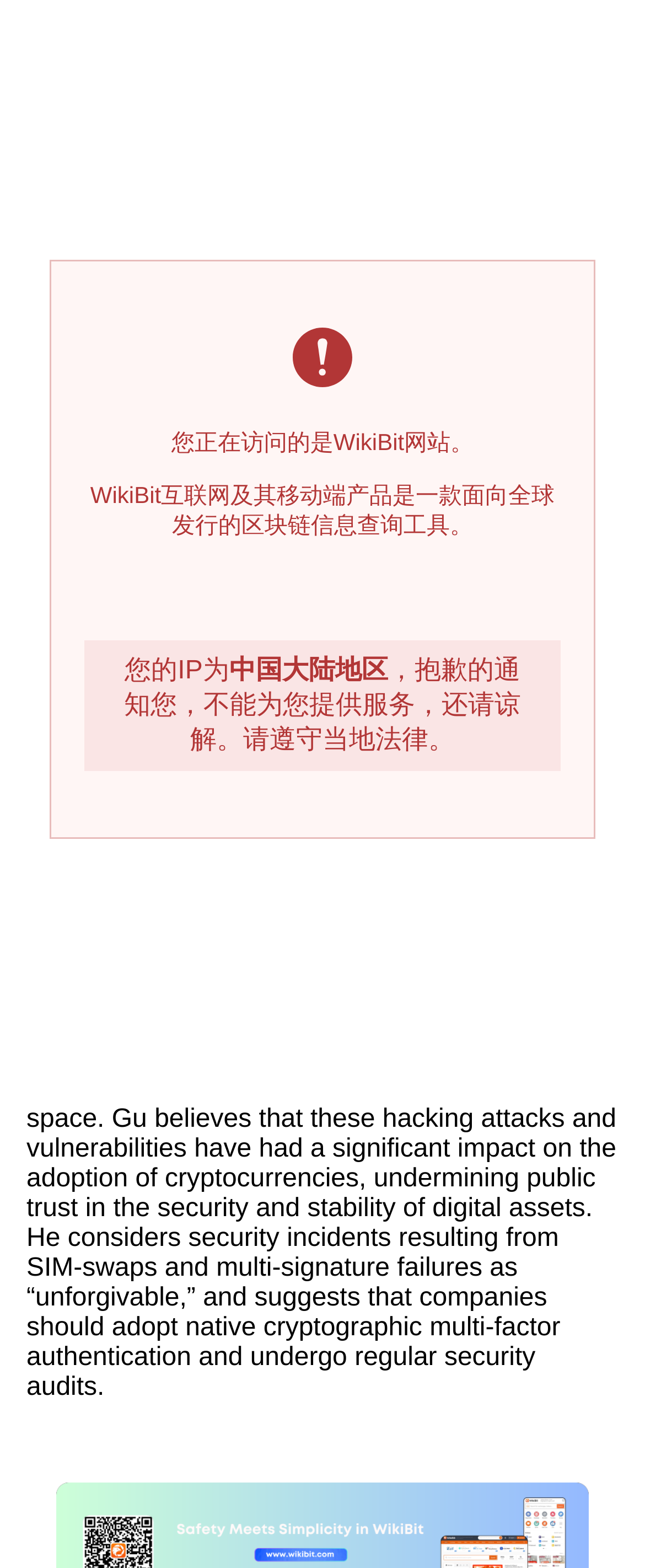Produce an extensive caption that describes everything on the webpage.

This webpage appears to be a news article from WikiBit, a blockchain information query platform. At the top, there is a heading that reads "Hackers Have Caused $1.5 Billion in Losses to the Cryptocurrency Space to Date". Below the heading, there is an image related to the article. 

To the left of the heading, there is a logo of WikiBit, accompanied by the date "2023-11-30 06:16". On the right side of the page, there are two links. 

The main content of the article is divided into several paragraphs. The first paragraph mentions that CertiK co-founder Ronghui Gu has stated that hacking attacks have caused $1.5 billion in losses in the cryptocurrency space as of November 28, 2023. The following paragraphs discuss the impact of these hacking attacks on the adoption of cryptocurrencies and the importance of security measures.

Above the main content, there is a notification message in Chinese, apologizing for not being able to provide services to users from the Chinese mainland region due to local laws. 

On the top-right corner of the page, there is an image. Below it, there is a textbox where users can enter the name of a broker for inquiries. 

At the bottom of the page, there is a button with an icon and a text that reads "Global blockchain supervision and query platform".